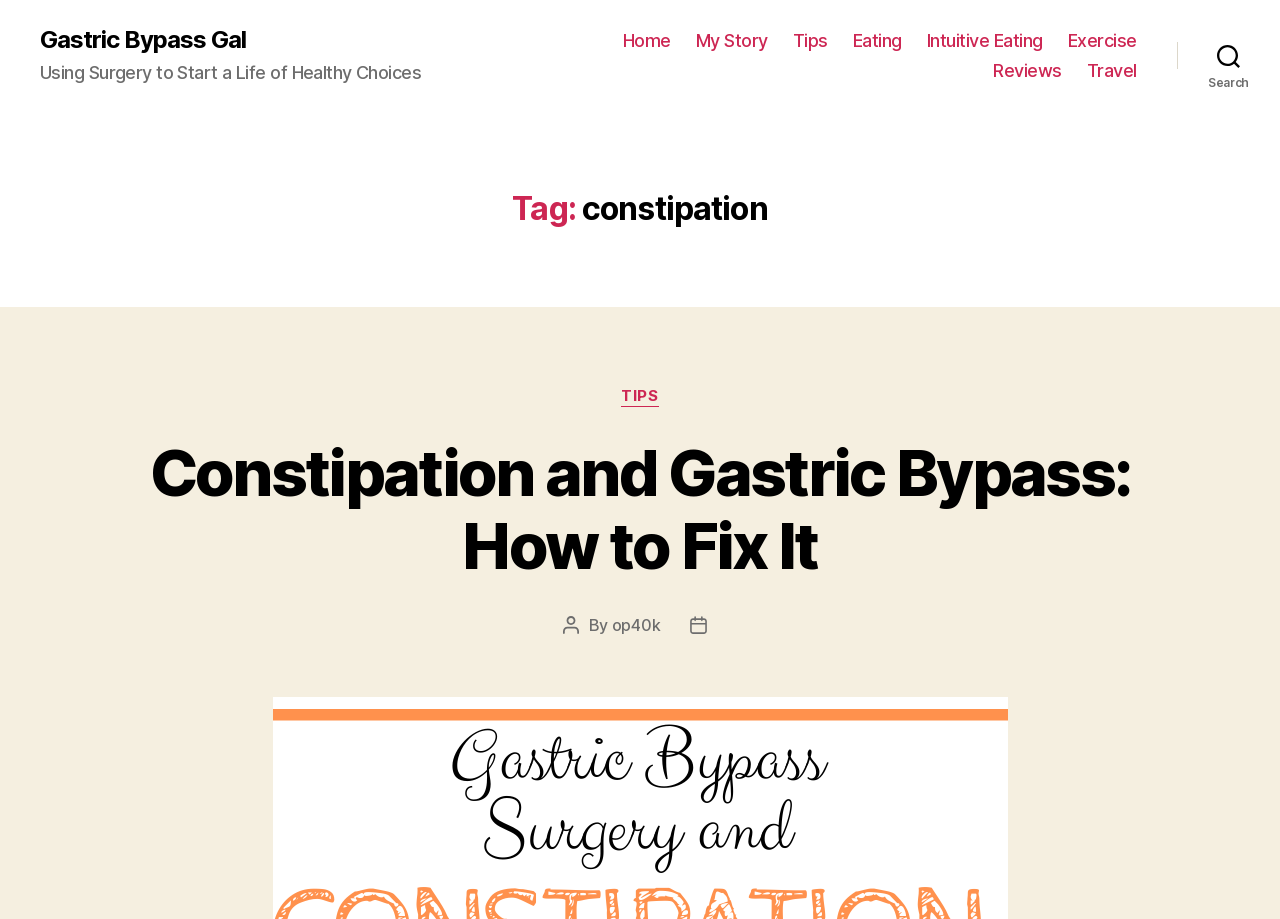Can you identify the bounding box coordinates of the clickable region needed to carry out this instruction: 'read about constipation and gastric bypass'? The coordinates should be four float numbers within the range of 0 to 1, stated as [left, top, right, bottom].

[0.117, 0.472, 0.883, 0.636]